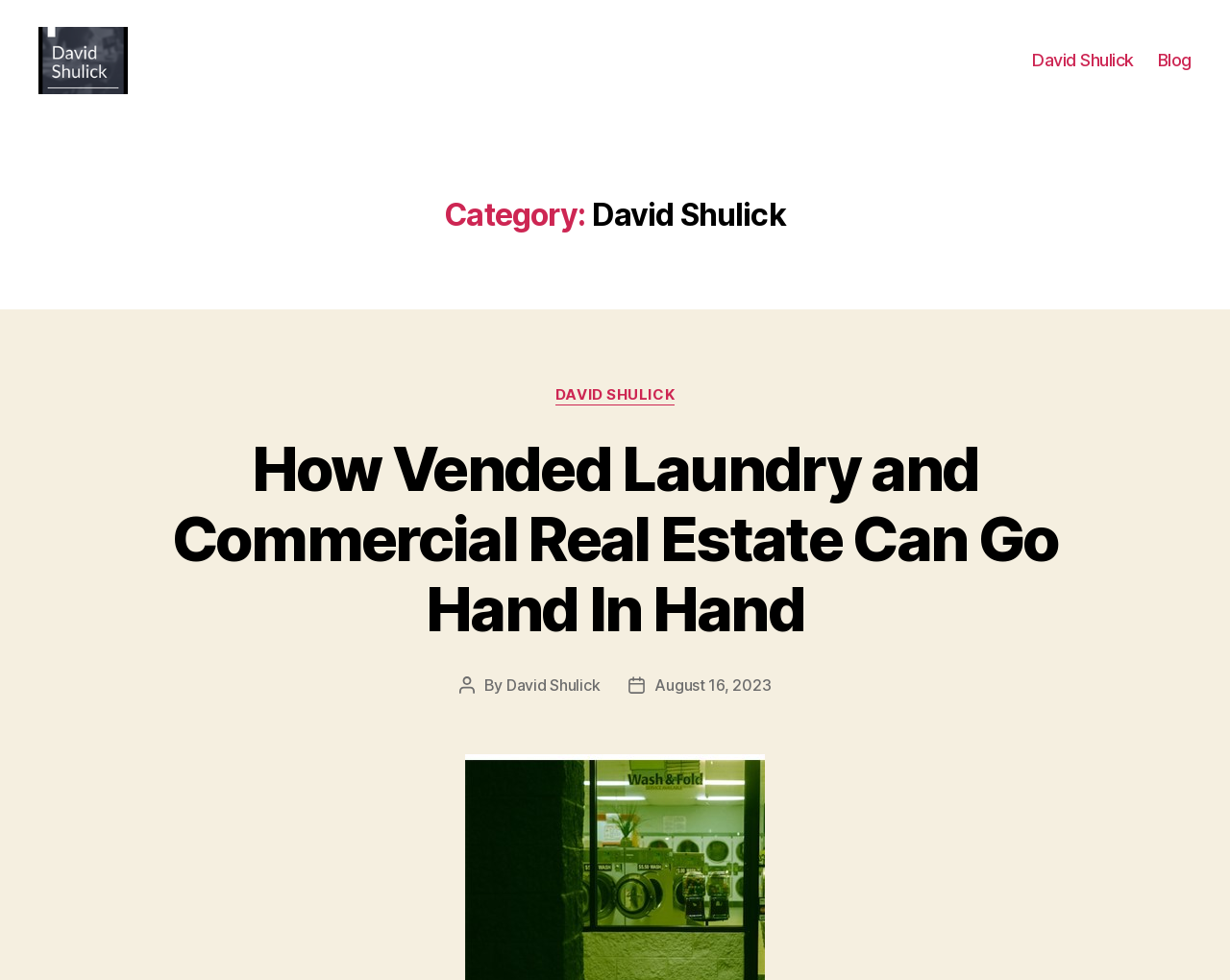Extract the heading text from the webpage.

Category: David Shulick